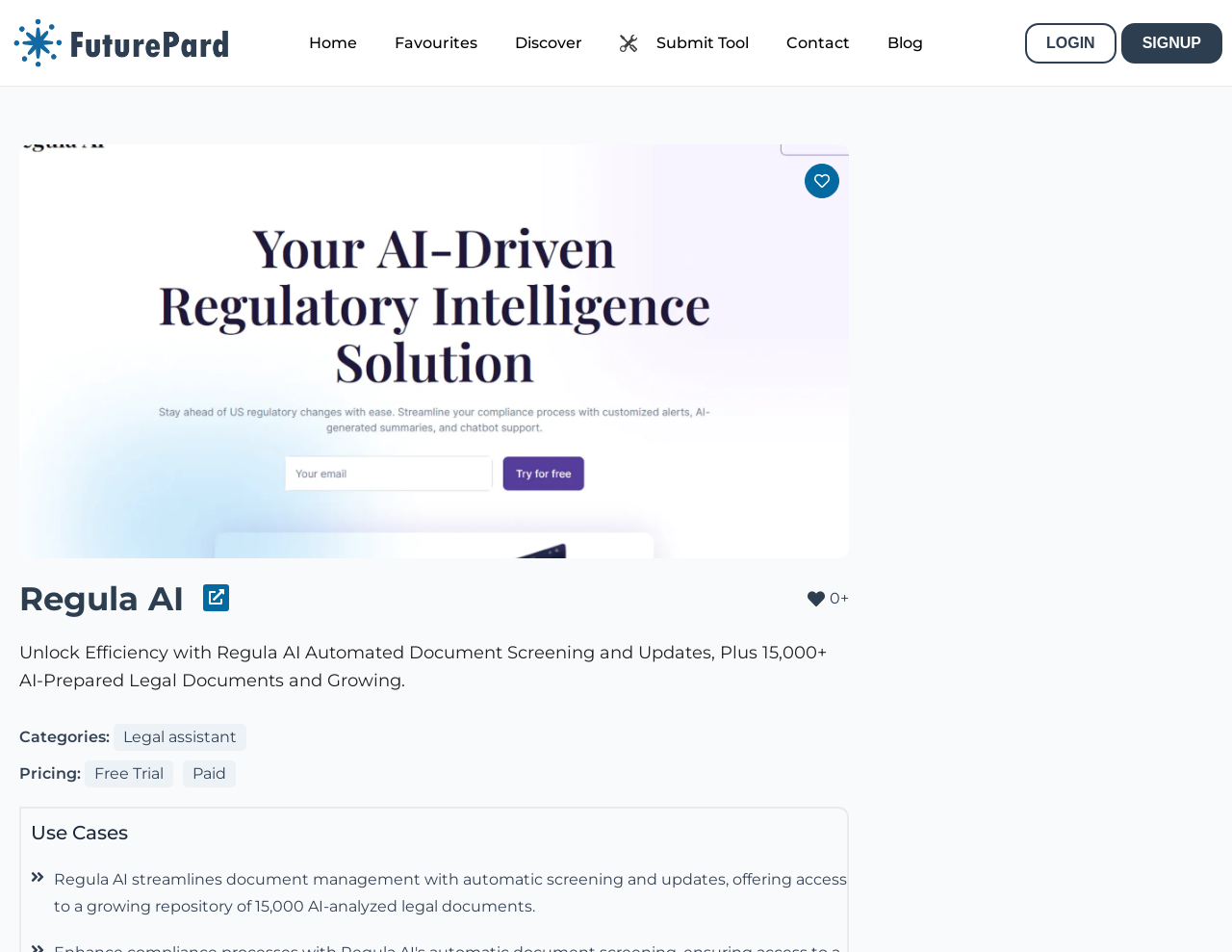Bounding box coordinates must be specified in the format (top-left x, top-left y, bottom-right x, bottom-right y). All values should be floating point numbers between 0 and 1. What are the bounding box coordinates of the UI element described as: Submit Tool

[0.503, 0.031, 0.608, 0.059]